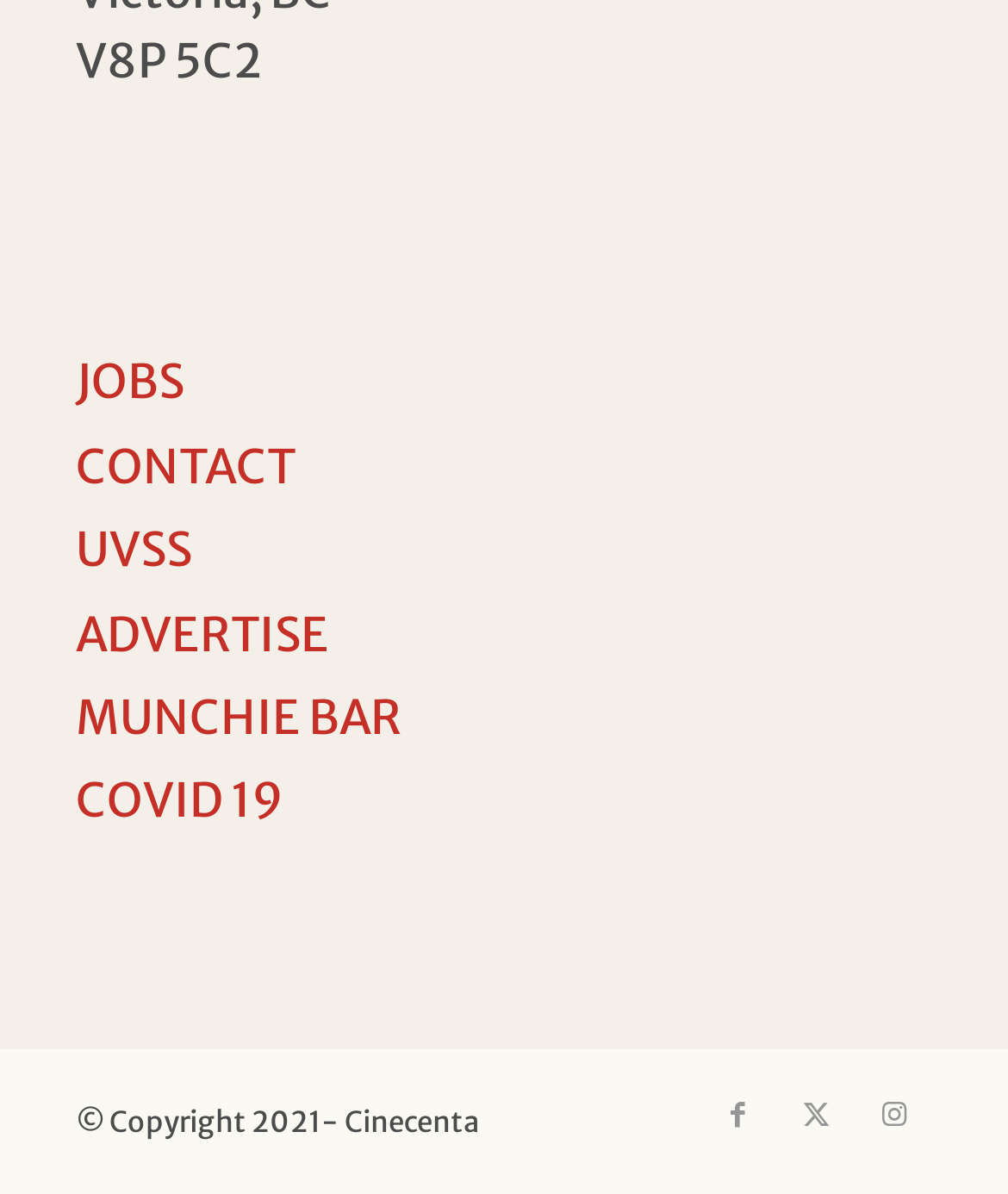What is the name of the munchie bar?
Based on the visual information, provide a detailed and comprehensive answer.

The name of the munchie bar is mentioned as one of the navigation links at the top of the webpage, which is 'MUNCHIE BAR'.